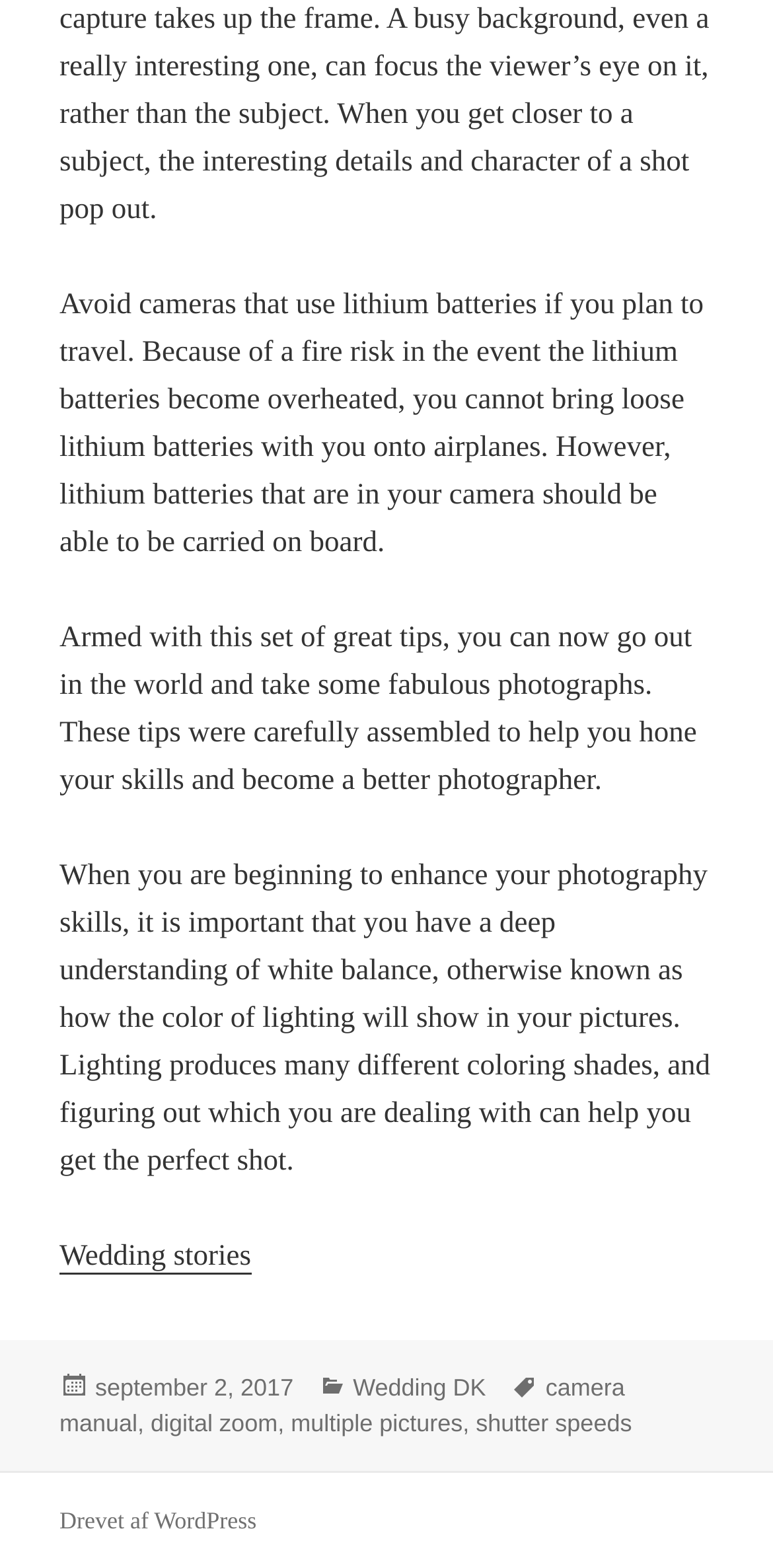Use the information in the screenshot to answer the question comprehensively: How many links are in the footer section?

The footer section contains links to 'Wedding stories', 'September 2, 2017', 'Wedding DK', 'camera manual', and 'Drevet af WordPress', which totals 5 links.